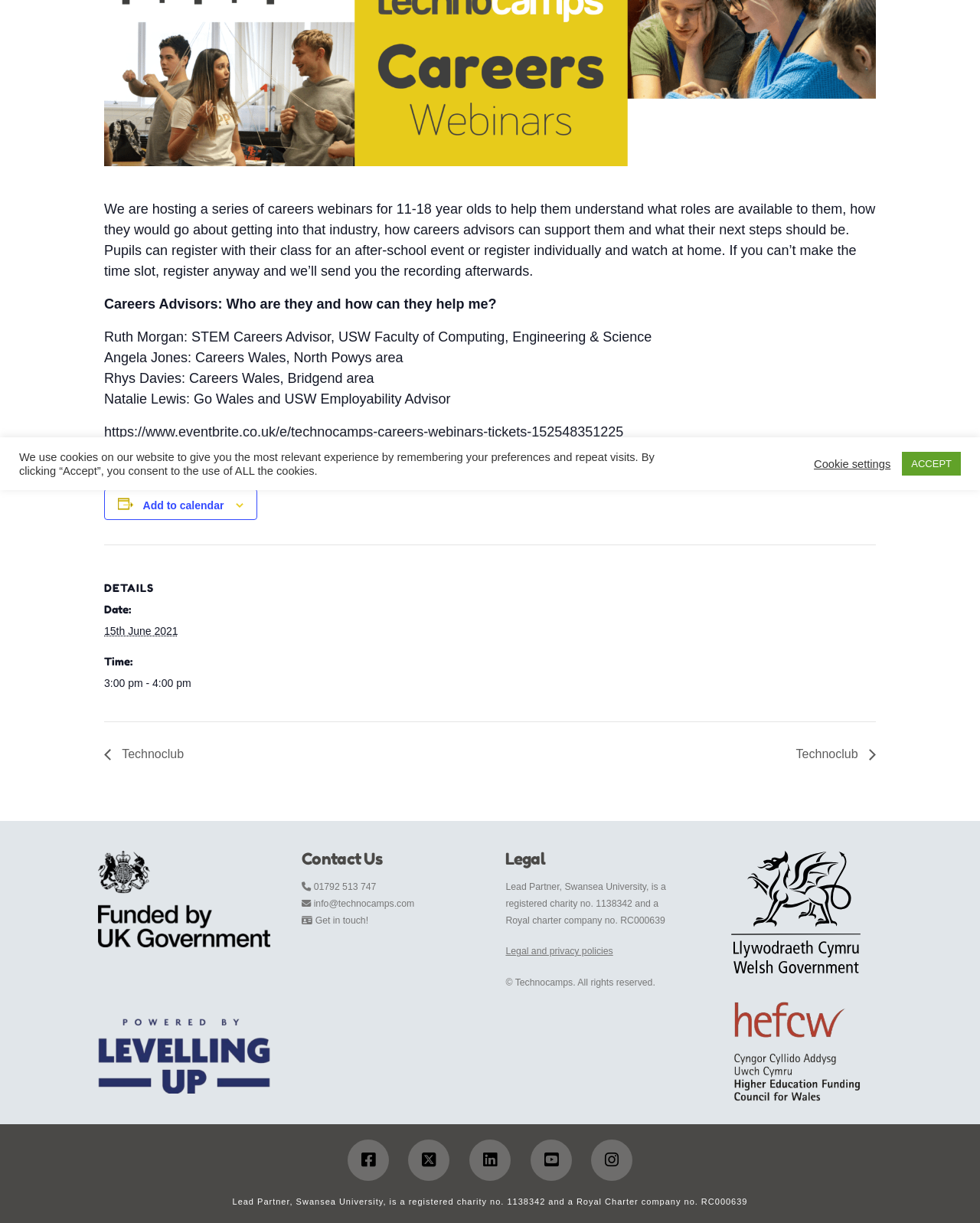Find the bounding box of the UI element described as: "Legal and privacy policies". The bounding box coordinates should be given as four float values between 0 and 1, i.e., [left, top, right, bottom].

[0.516, 0.774, 0.626, 0.782]